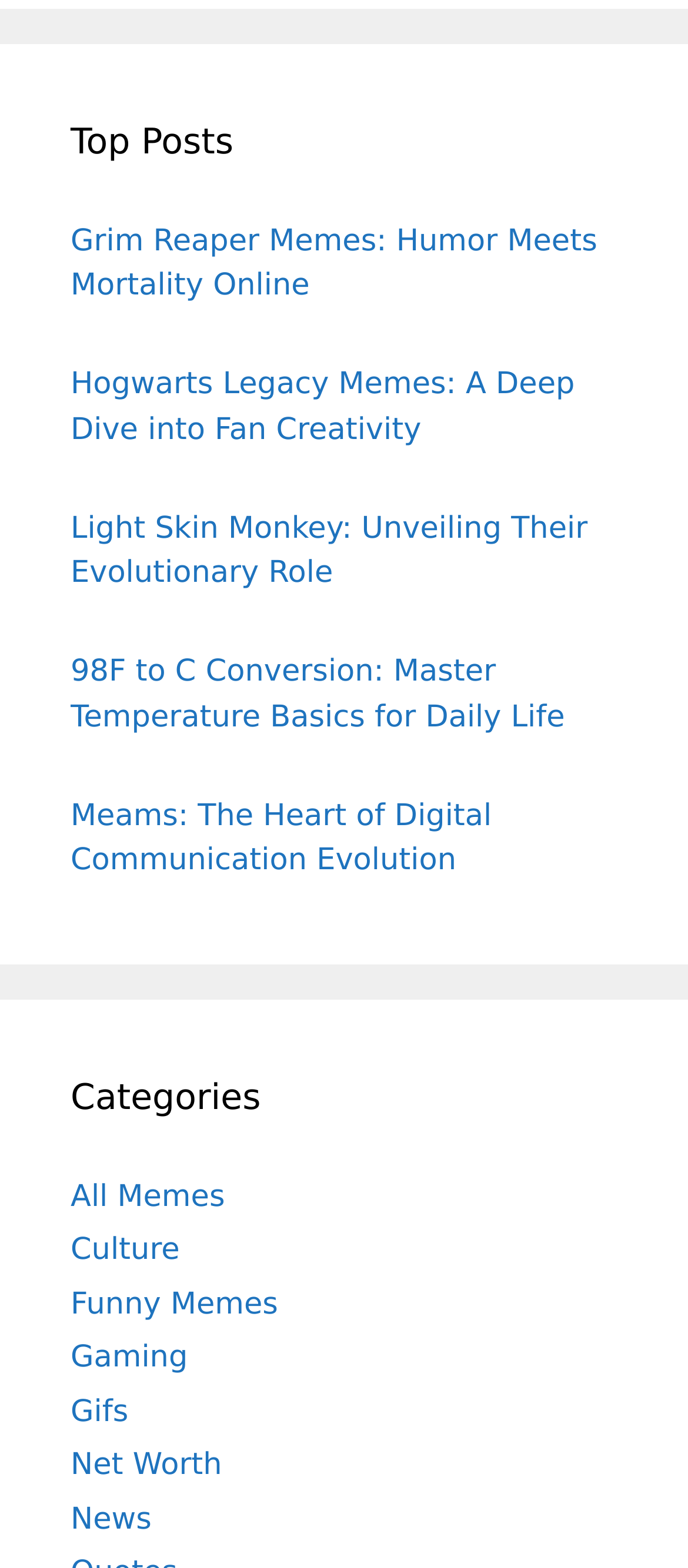Please answer the following question using a single word or phrase: 
What is the first post title?

Grim Reaper Memes